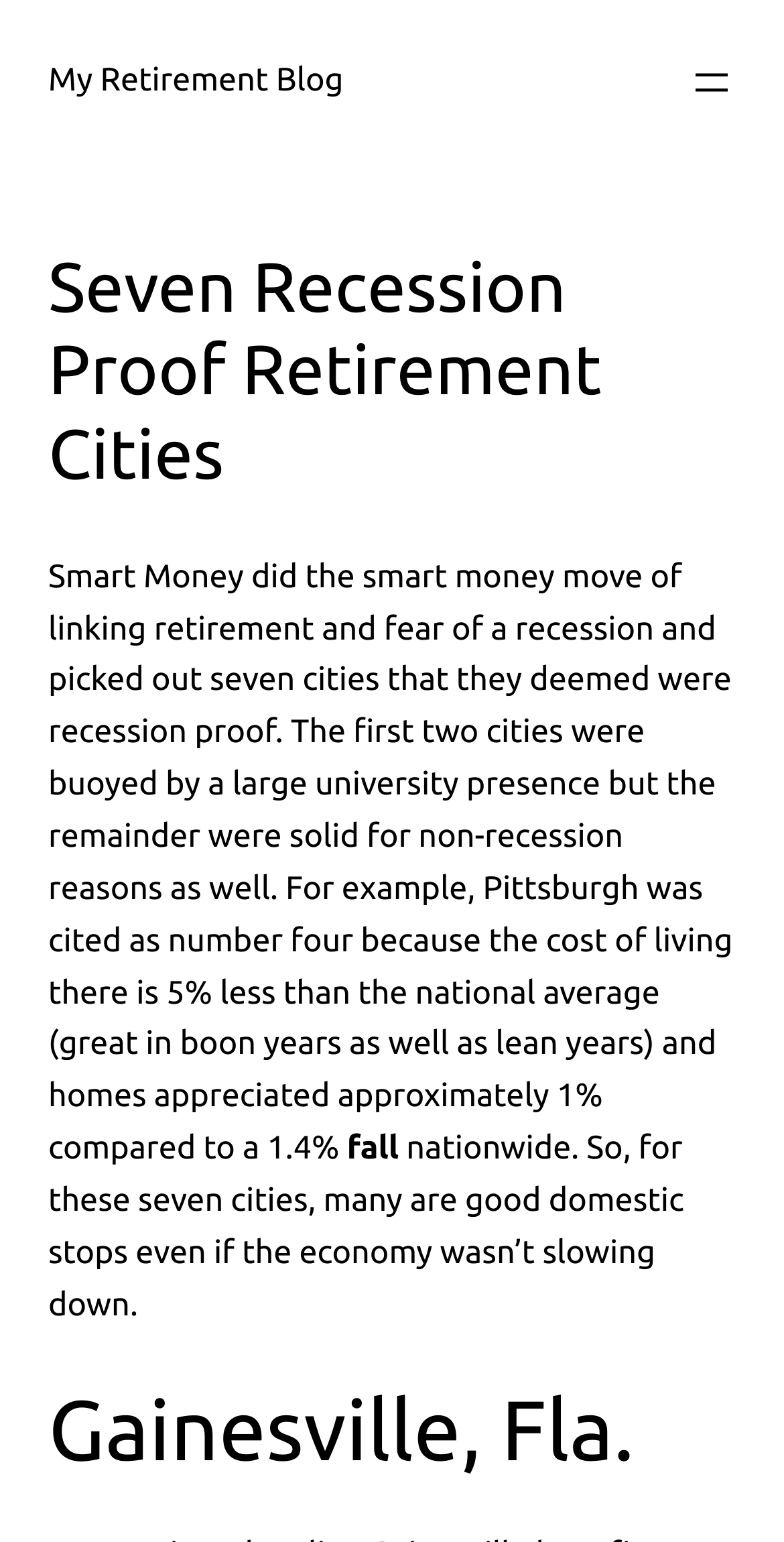Based on the image, please respond to the question with as much detail as possible:
How many cities are recession proof?

The webpage mentions that Smart Money picked out seven cities that they deemed were recession proof, which is stated in the StaticText element with the text 'Smart Money did the smart money move of linking retirement and fear of a recession and picked out seven cities that they deemed were recession proof.'